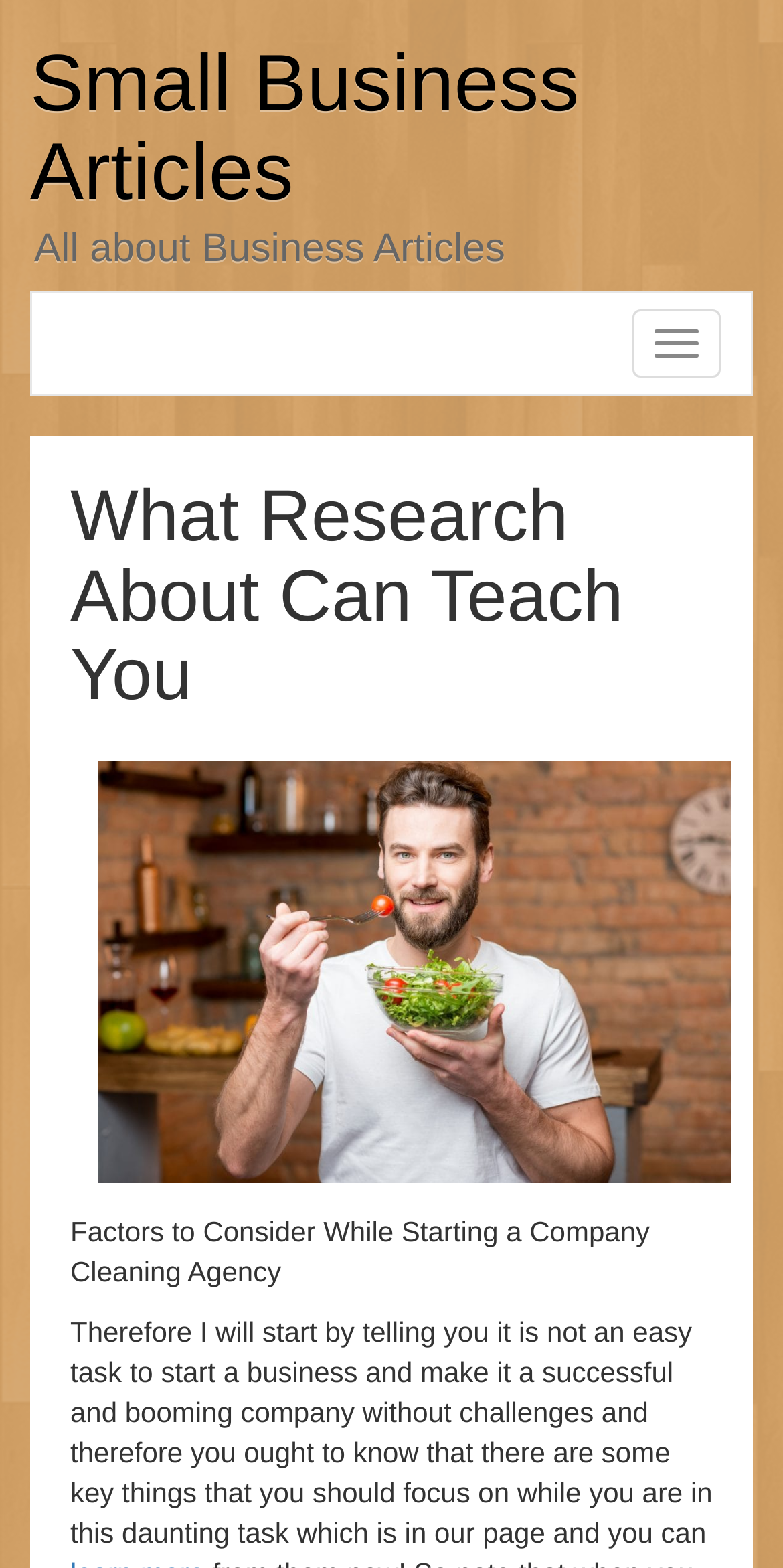Locate the headline of the webpage and generate its content.

Small Business Articles